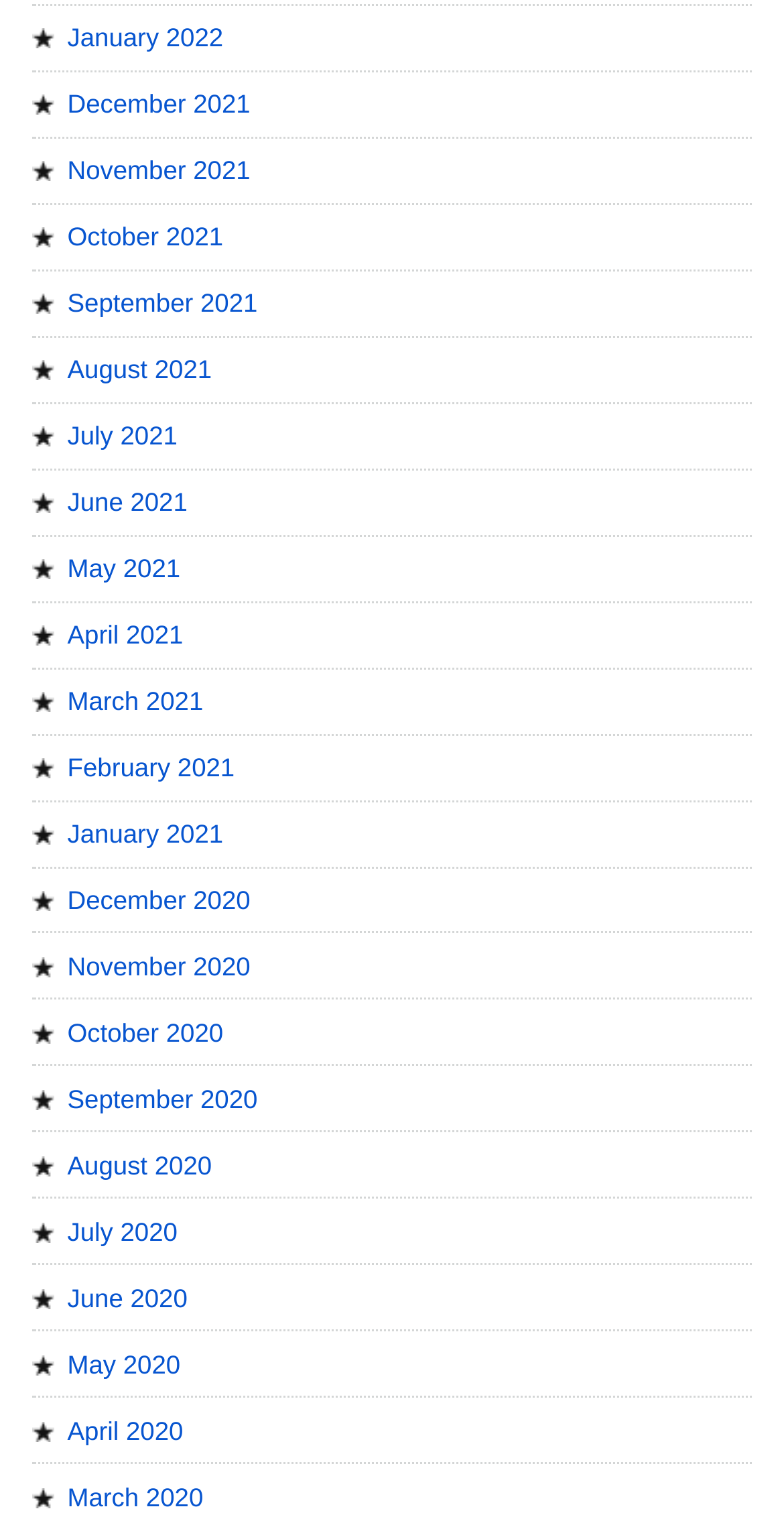Is August 2020 above or below August 2021?
Provide a detailed answer to the question using information from the image.

I compared the y1 and y2 coordinates of the links 'August 2020' and 'August 2021' and found that 'August 2020' has a larger y1 and y2 value, which means it is below 'August 2021' on the webpage.